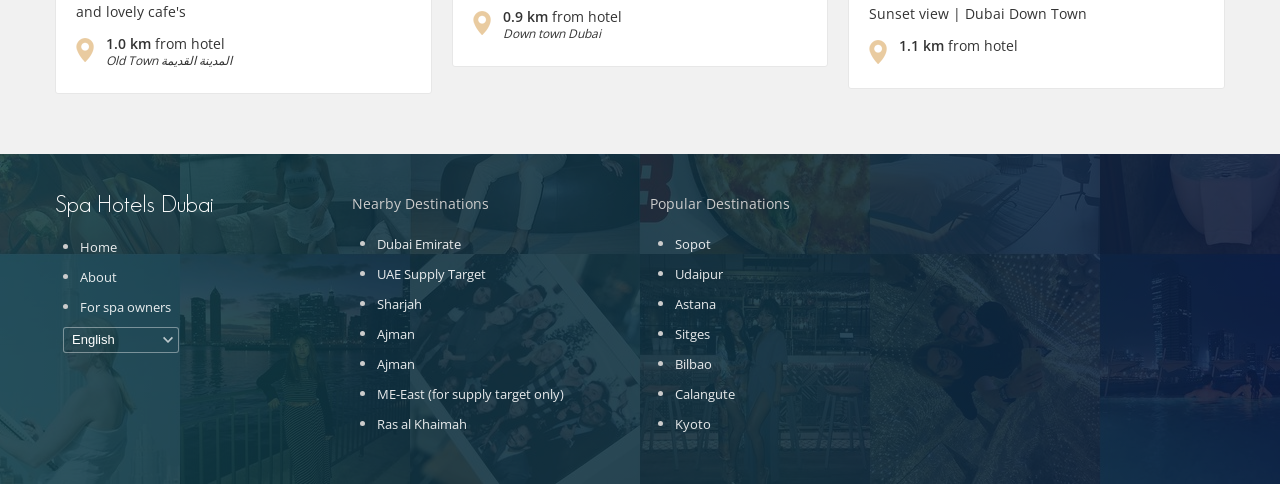Find the bounding box coordinates for the HTML element specified by: "ME-East (for supply target only)".

[0.295, 0.796, 0.441, 0.833]